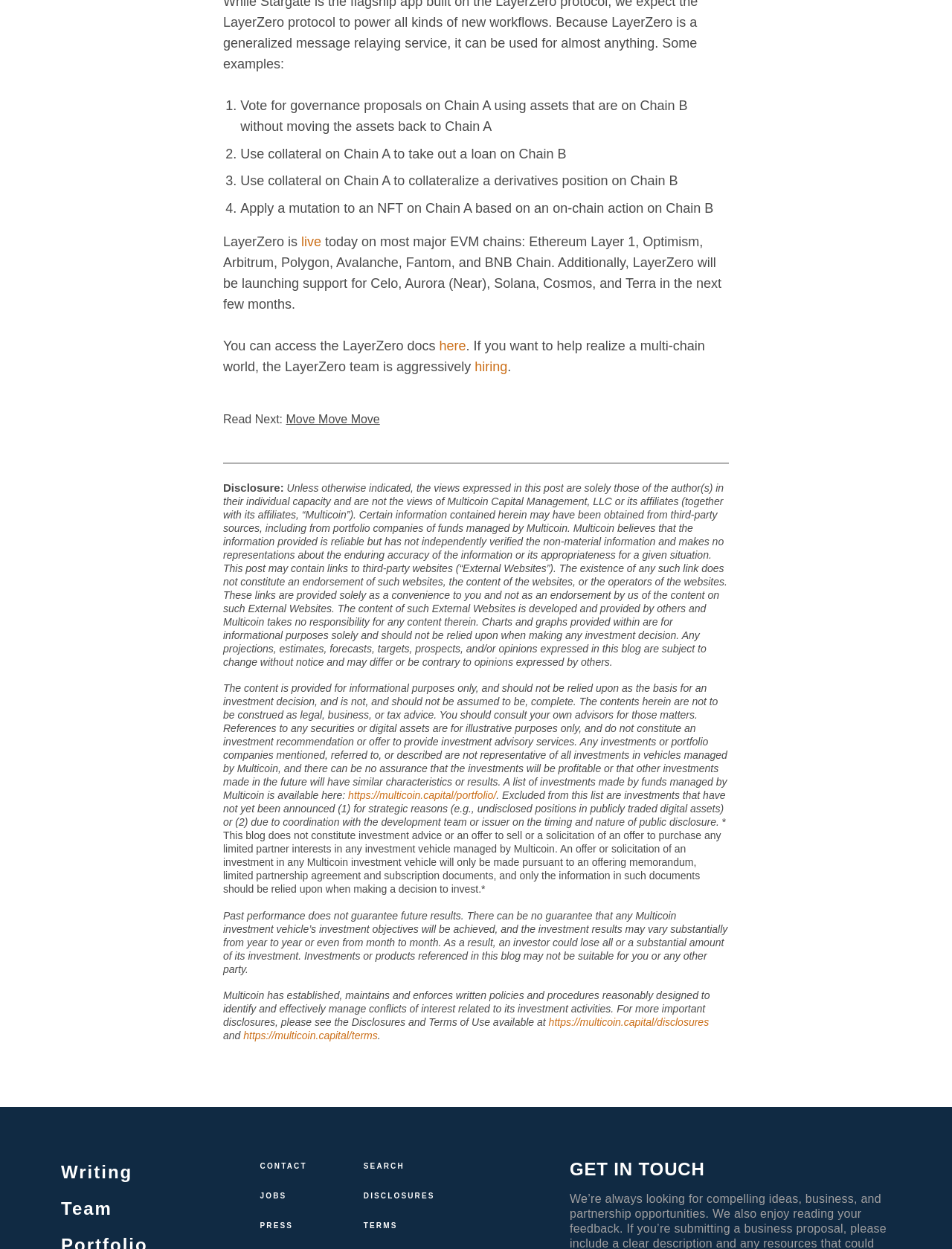Answer the question with a brief word or phrase:
Where can you find the LayerZero docs?

here